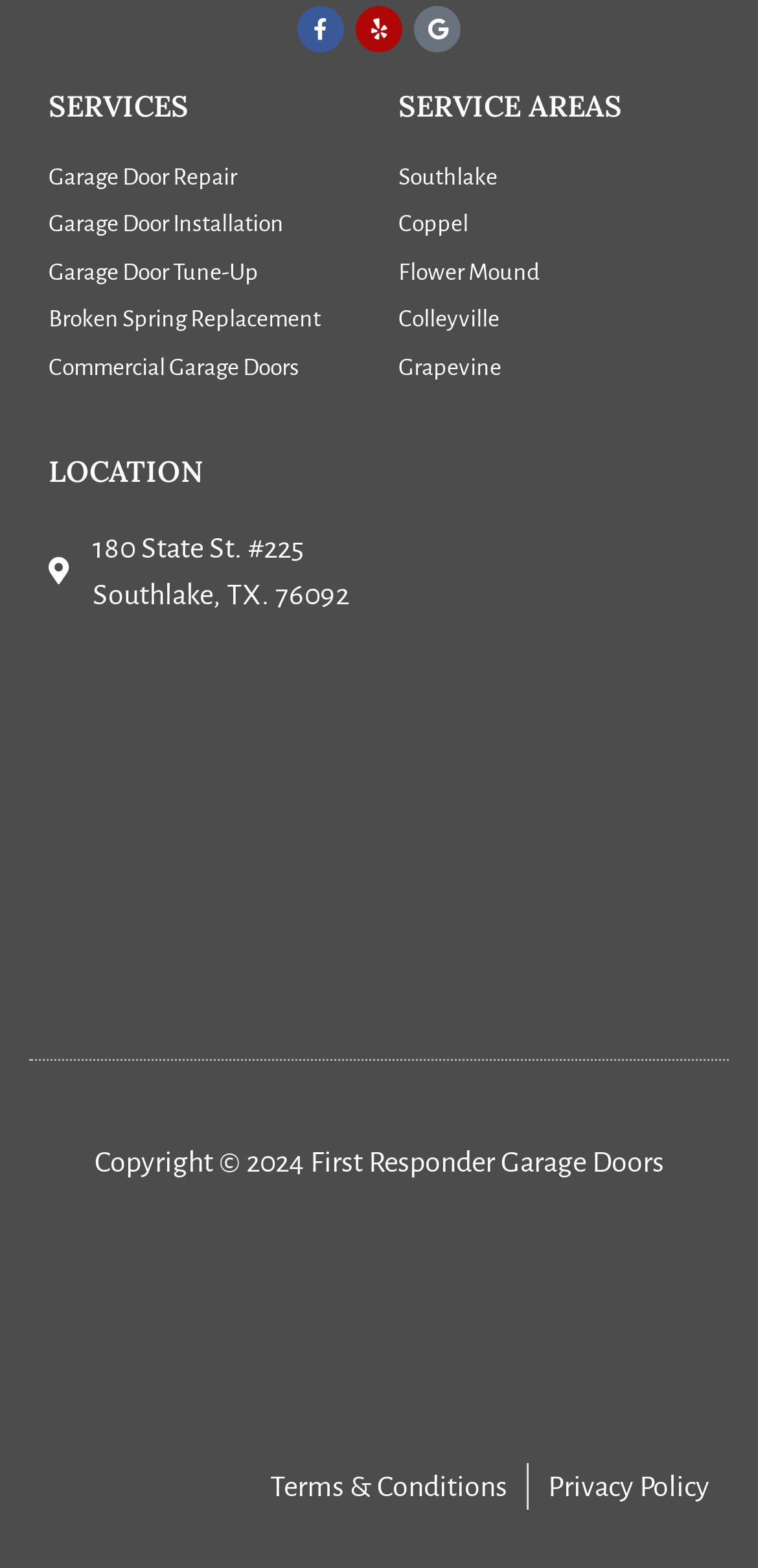Identify the bounding box coordinates of the region I need to click to complete this instruction: "View Garage Door Repair services".

[0.064, 0.101, 0.474, 0.125]